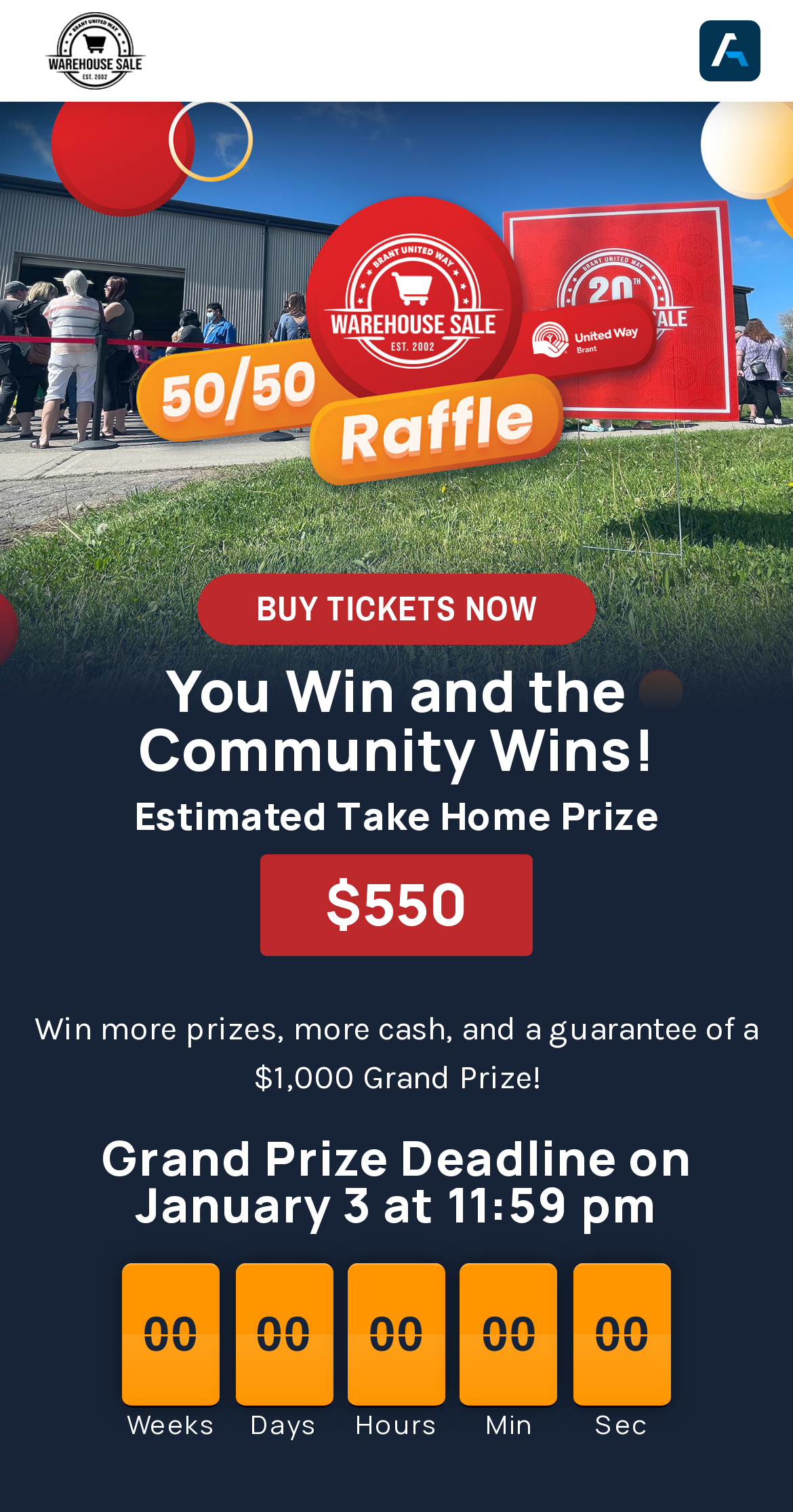What is the estimated take-home prize?
Carefully analyze the image and provide a thorough answer to the question.

The estimated take-home prize can be found in the heading element with the text '$550' which is located below the 'You Win and the Community Wins!' heading.